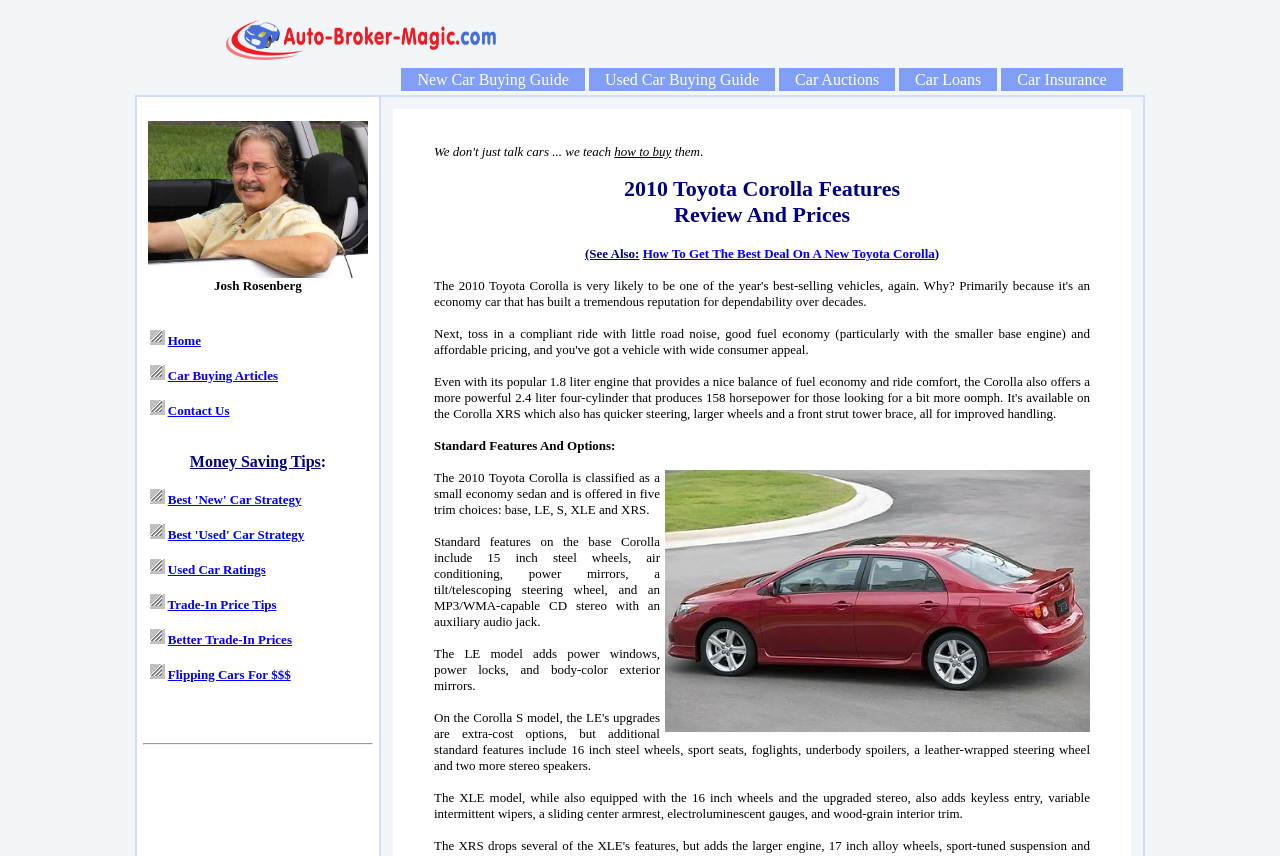Find the bounding box of the web element that fits this description: "New Car Buying Guide".

[0.314, 0.079, 0.457, 0.107]